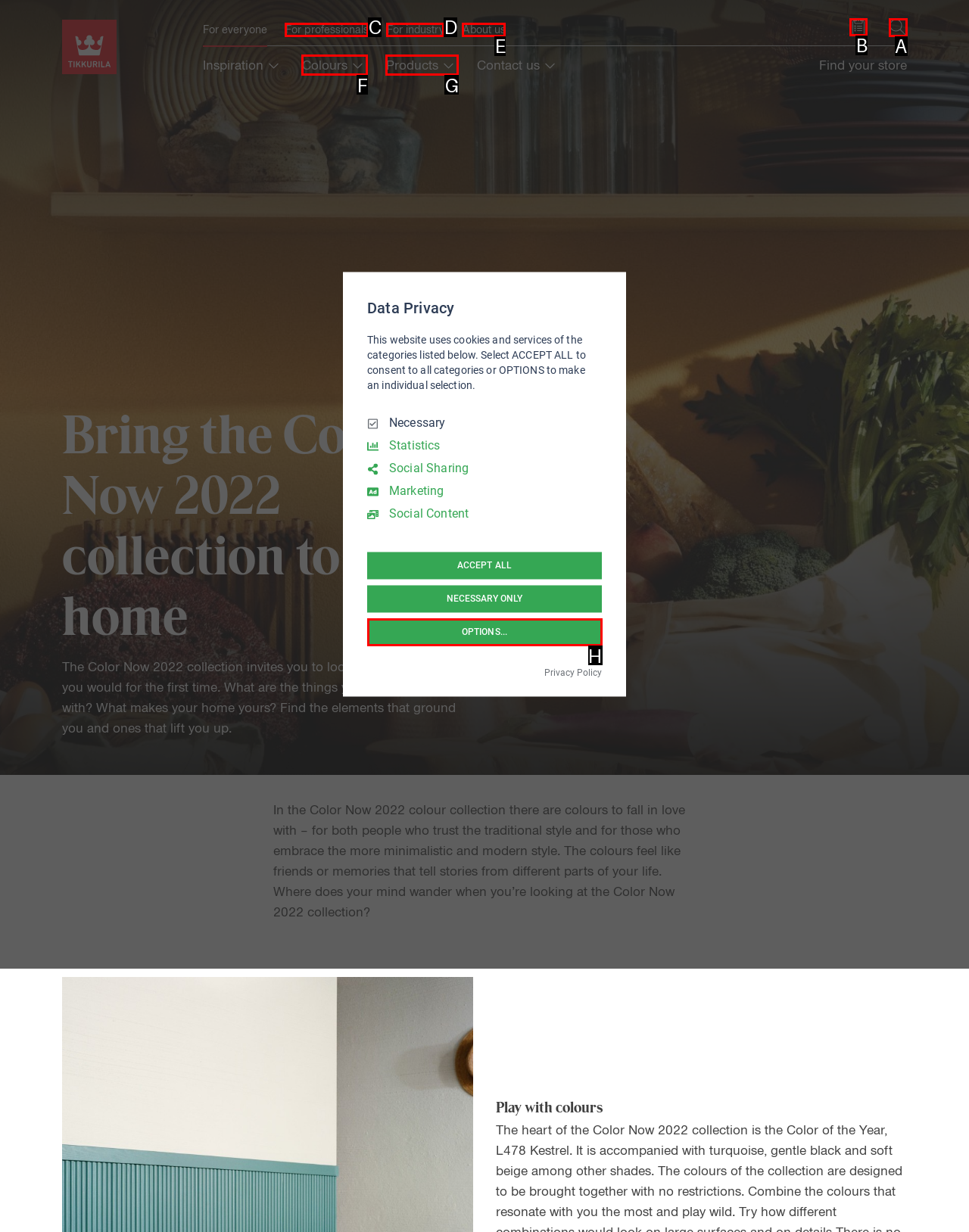Decide which HTML element to click to complete the task: Save a product or color Provide the letter of the appropriate option.

B